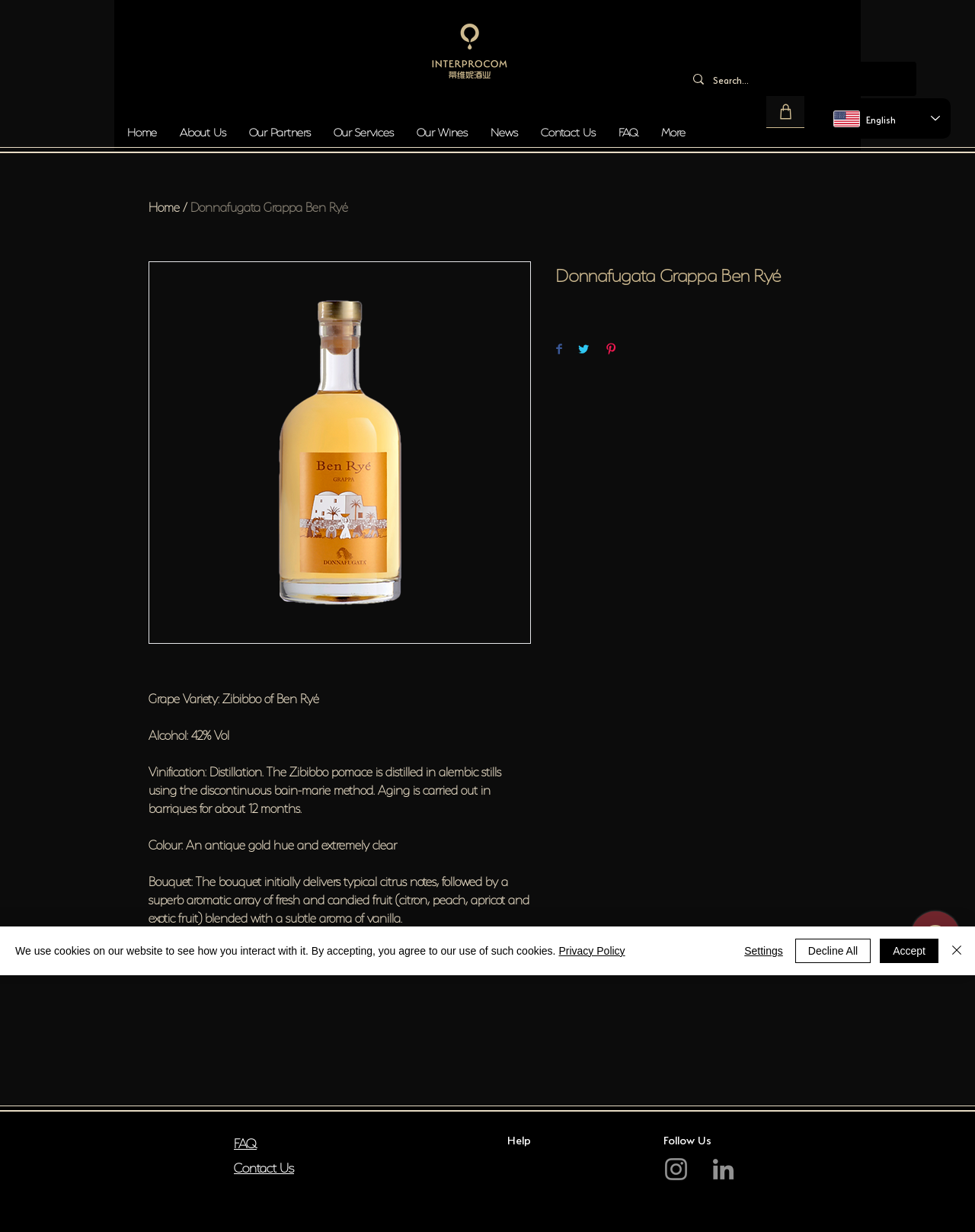Deliver a detailed narrative of the webpage's visual and textual elements.

This webpage is about Donnafugata Grappa Ben Ryé, a type of wine. At the top left corner, there is an Interprocom logo, which is an image linked to Interprocom. Next to it, there is a search bar with a magnifying glass icon. On the top right corner, there are three buttons: "ORDER HERE", a language selector with English selected, and a button to open a menu.

Below the top section, there is a navigation menu with links to "Home", "About Us", "Our Partners", "Our Services", "Our Wines", "News", "Contact Us", "FAQ", and "More". 

The main content of the page is an article about Donnafugata Grappa Ben Ryé. It starts with a heading "Donnafugata Grappa Ben Ryé" and an image of the wine. Below the image, there are several paragraphs of text describing the wine, including its grape variety, alcohol content, vinification, color, bouquet, and taste.

On the right side of the article, there are three social media sharing buttons: "Share on Facebook", "Share on Twitter", and "Pin on Pinterest". Each button has a corresponding social media icon.

At the bottom of the page, there are several links and sections. There is an iframe for Wix Chat, and links to "FAQ" and "Contact Us". There are also two headings: "Help" and "Follow Us". Below "Follow Us", there is a list of social media links, including Instagram and LinkedIn, each with its corresponding icon.

Finally, there is a cookie alert at the bottom of the page, which informs users about the use of cookies on the website. It has links to the "Privacy Policy" and buttons to "Accept", "Decline All", "Settings", and "Close".